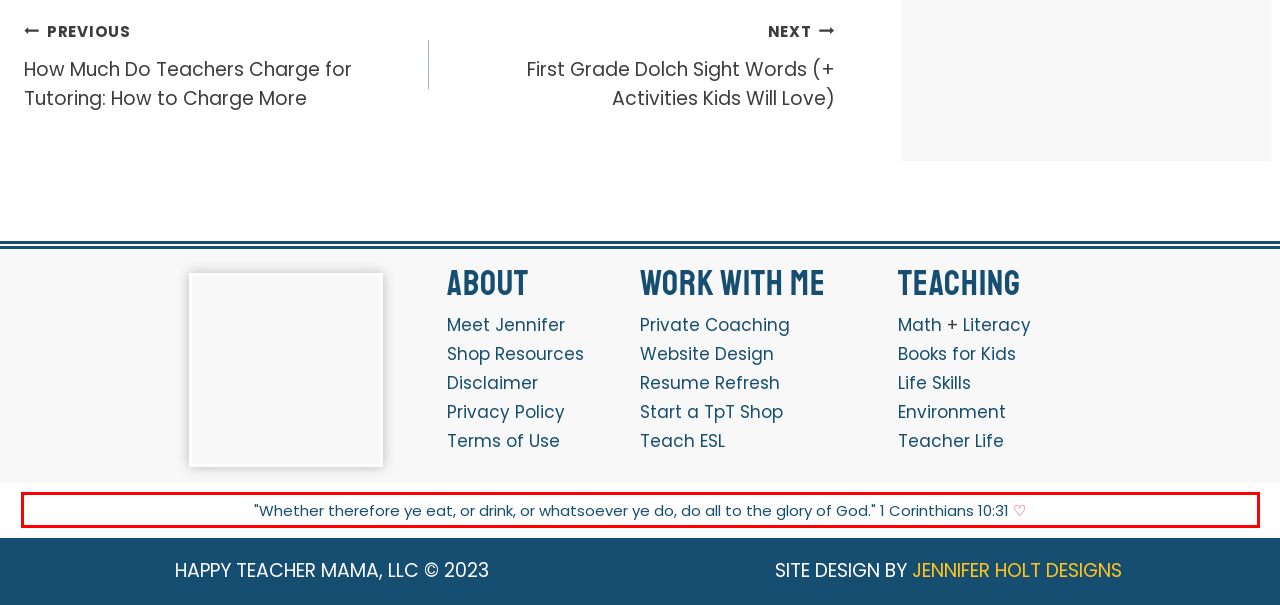Identify the red bounding box in the webpage screenshot and perform OCR to generate the text content enclosed.

"Whether therefore ye eat, or drink, or whatsoever ye do, do all to the glory of God." 1 Corinthians 10:31 ♡